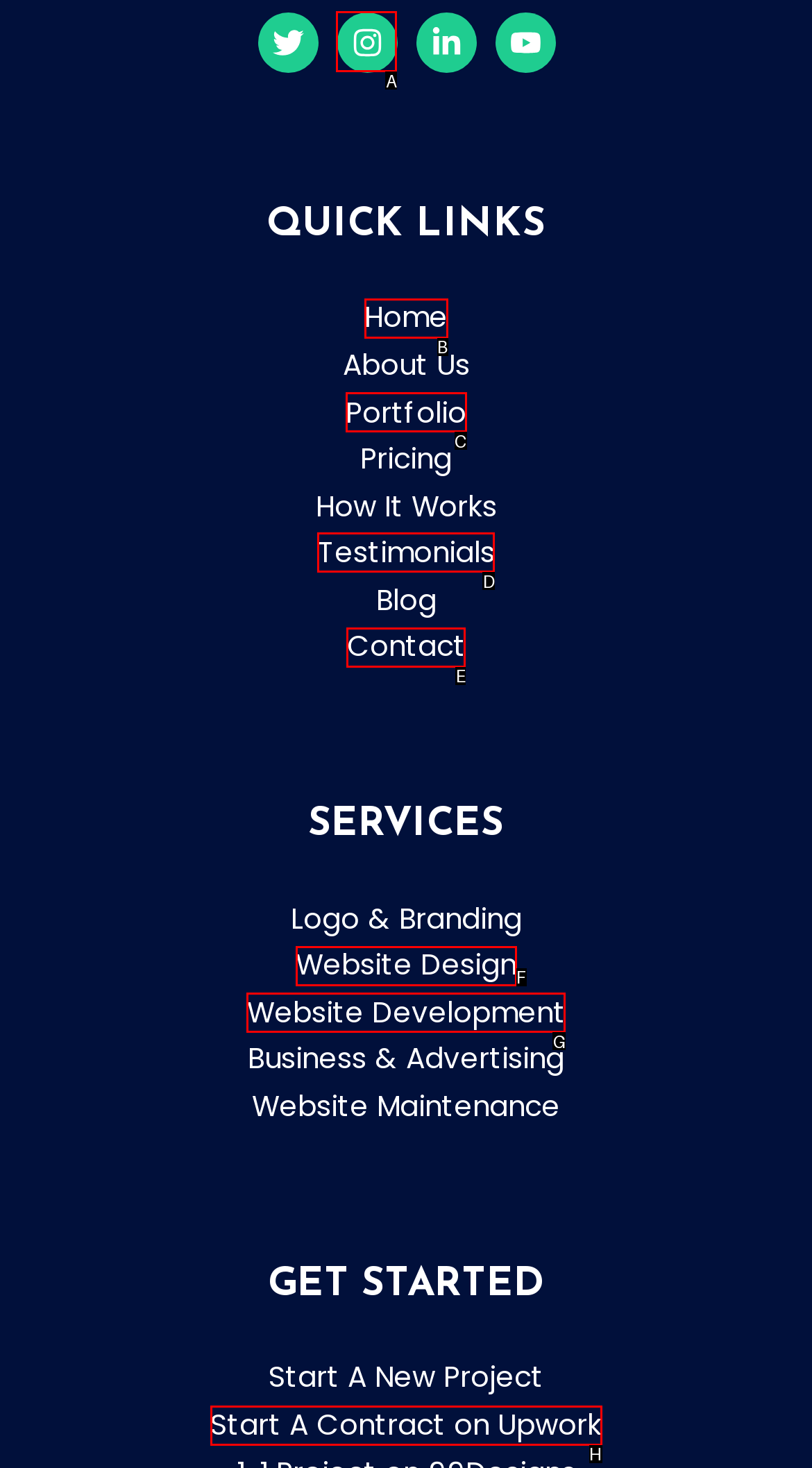Select the correct UI element to complete the task: check Testimonials
Please provide the letter of the chosen option.

D